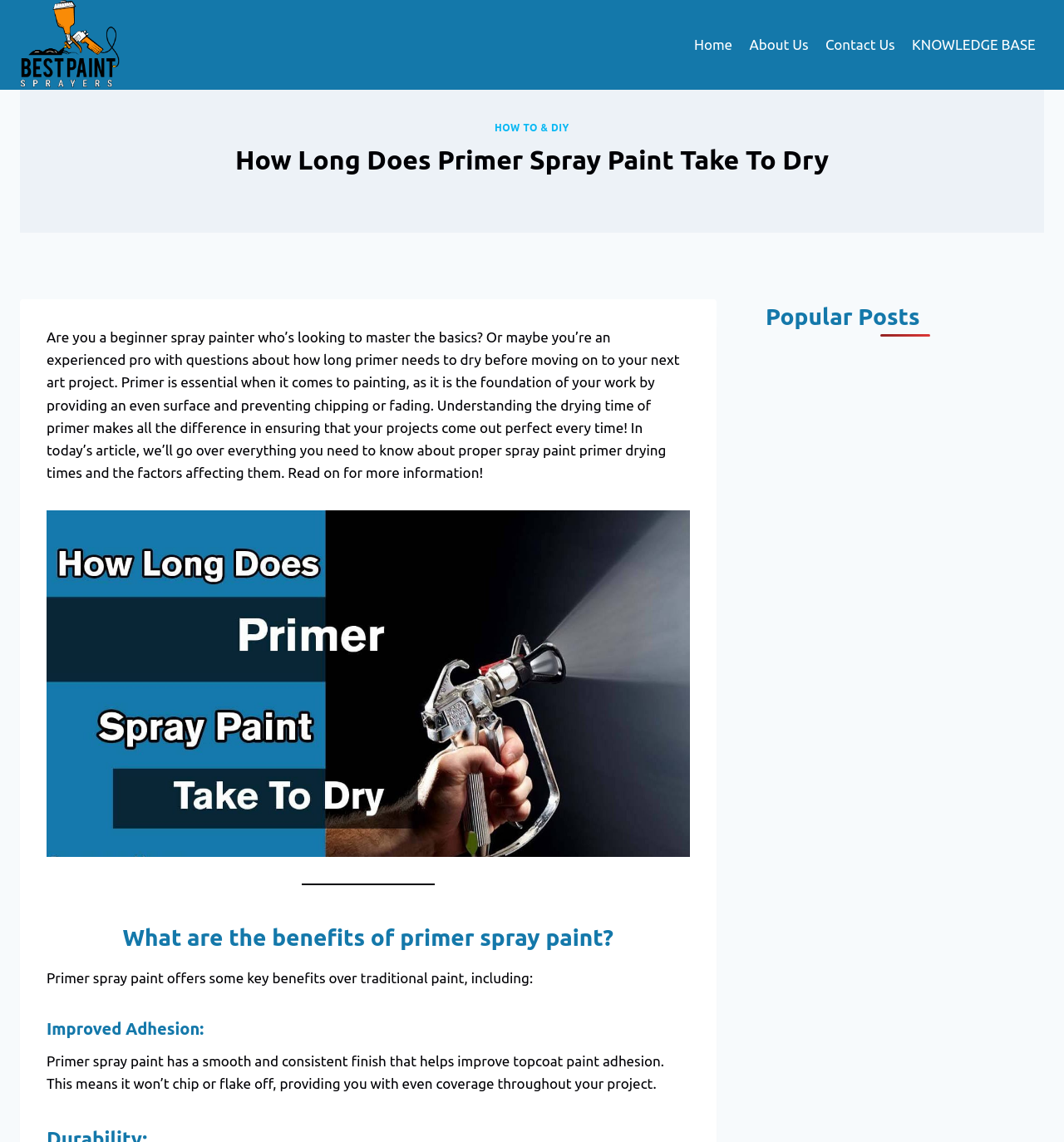What is the function of the button at the bottom right corner?
Respond to the question with a well-detailed and thorough answer.

The button at the bottom right corner of the webpage is labeled 'Scroll to top', indicating that its function is to allow users to quickly scroll back to the top of the webpage.